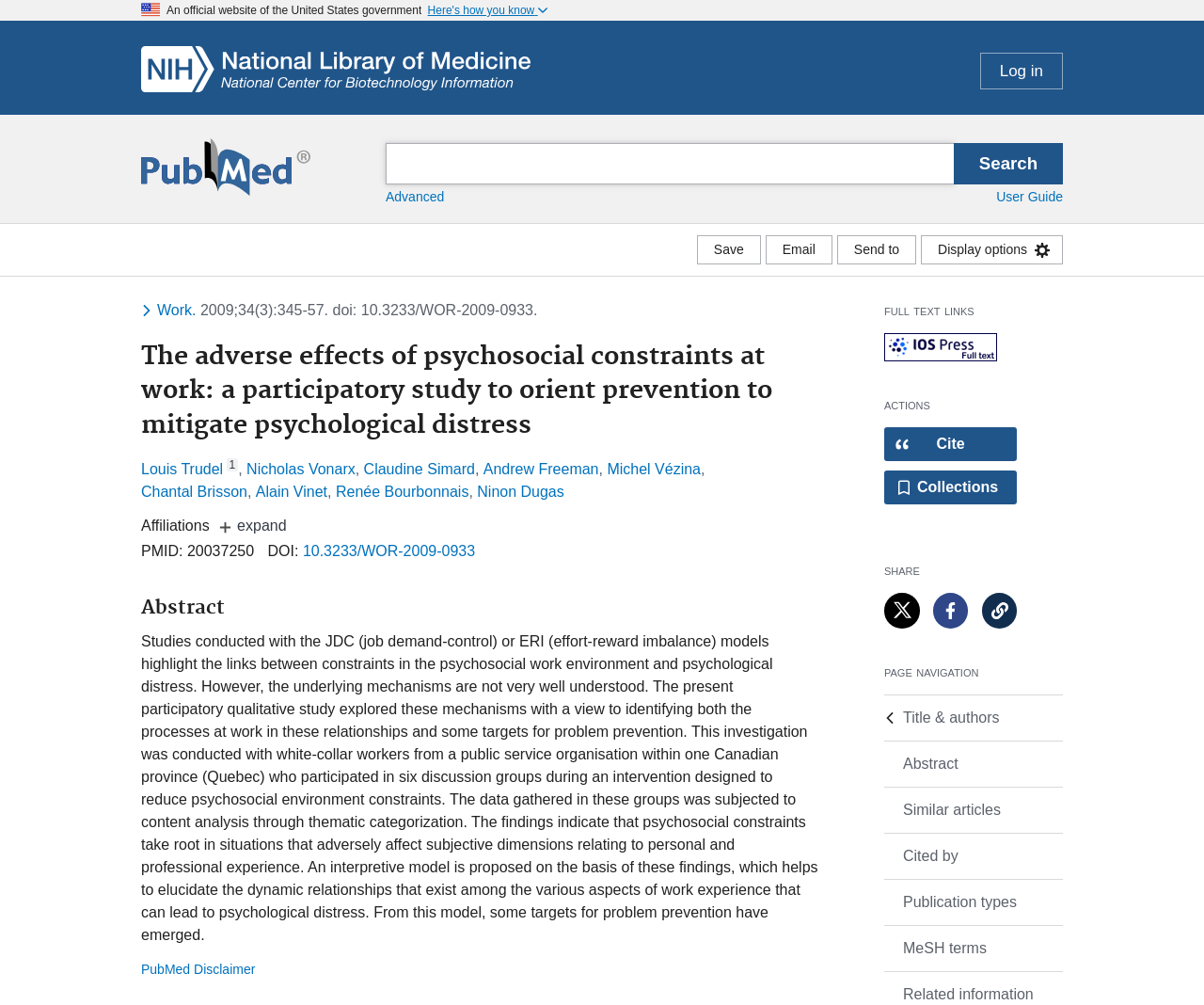What is the title of the article?
Based on the screenshot, provide your answer in one word or phrase.

The adverse effects of psychosocial constraints at work